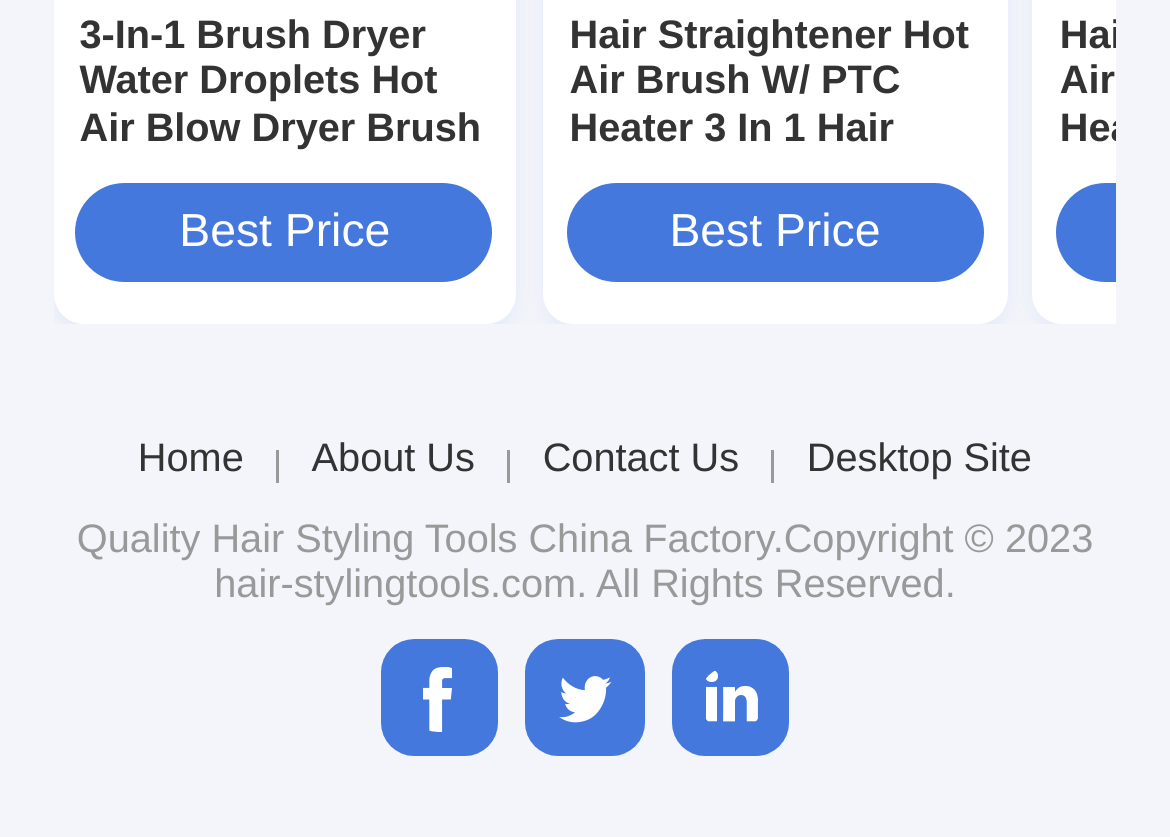What is the category of the product with 'Best Price'?
Ensure your answer is thorough and detailed.

I found two links with 'Best Price' and their corresponding headings are '3-In-1 Brush Dryer...' and 'Hair Straightener Hot Air Brush...'. Both of these headings seem to be related to hair styling tools, so the category of the product with 'Best Price' is Hair Styling Tools.